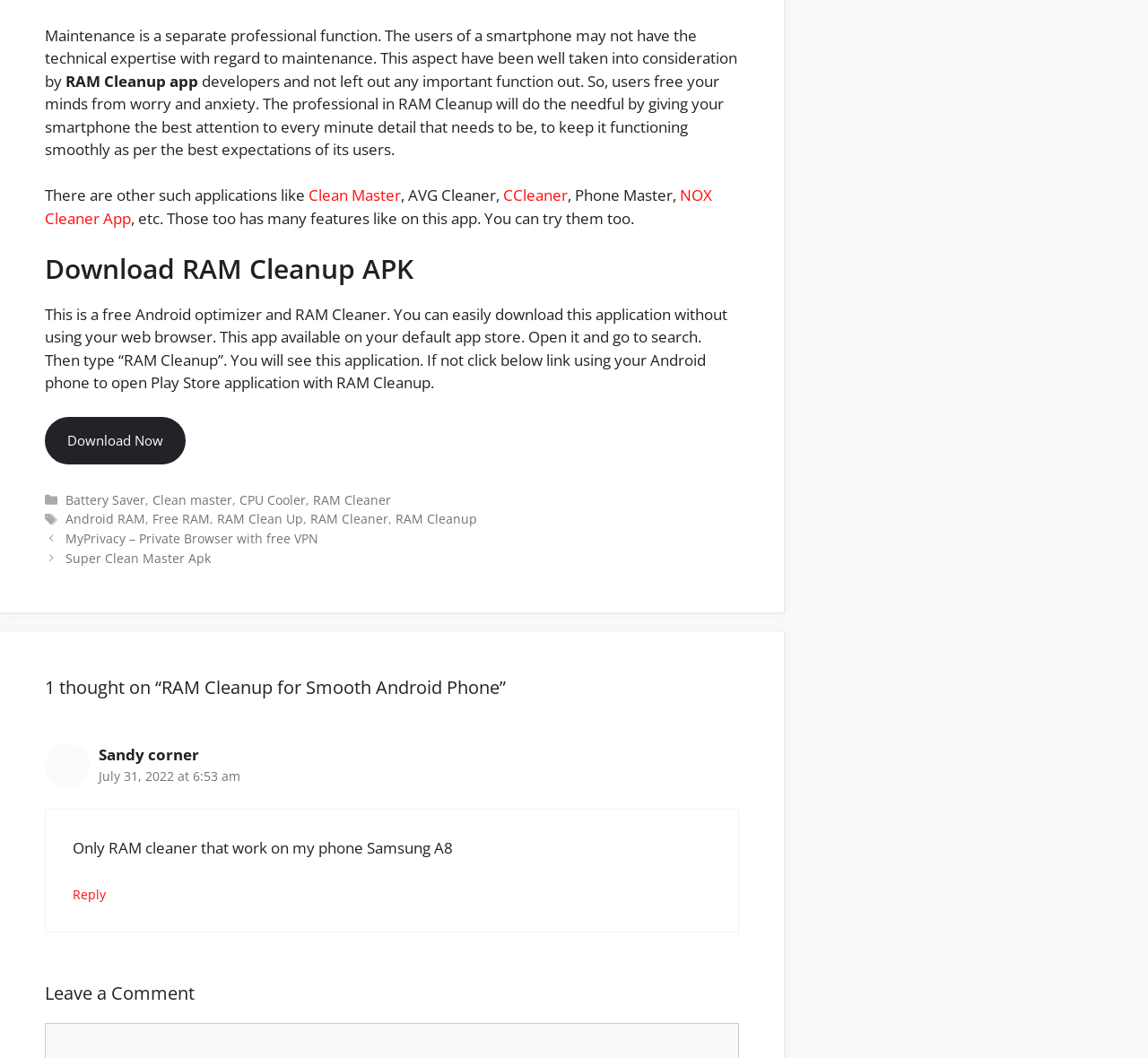Determine the bounding box coordinates of the area to click in order to meet this instruction: "Open the Play Store application with RAM Cleanup".

[0.039, 0.394, 0.162, 0.439]